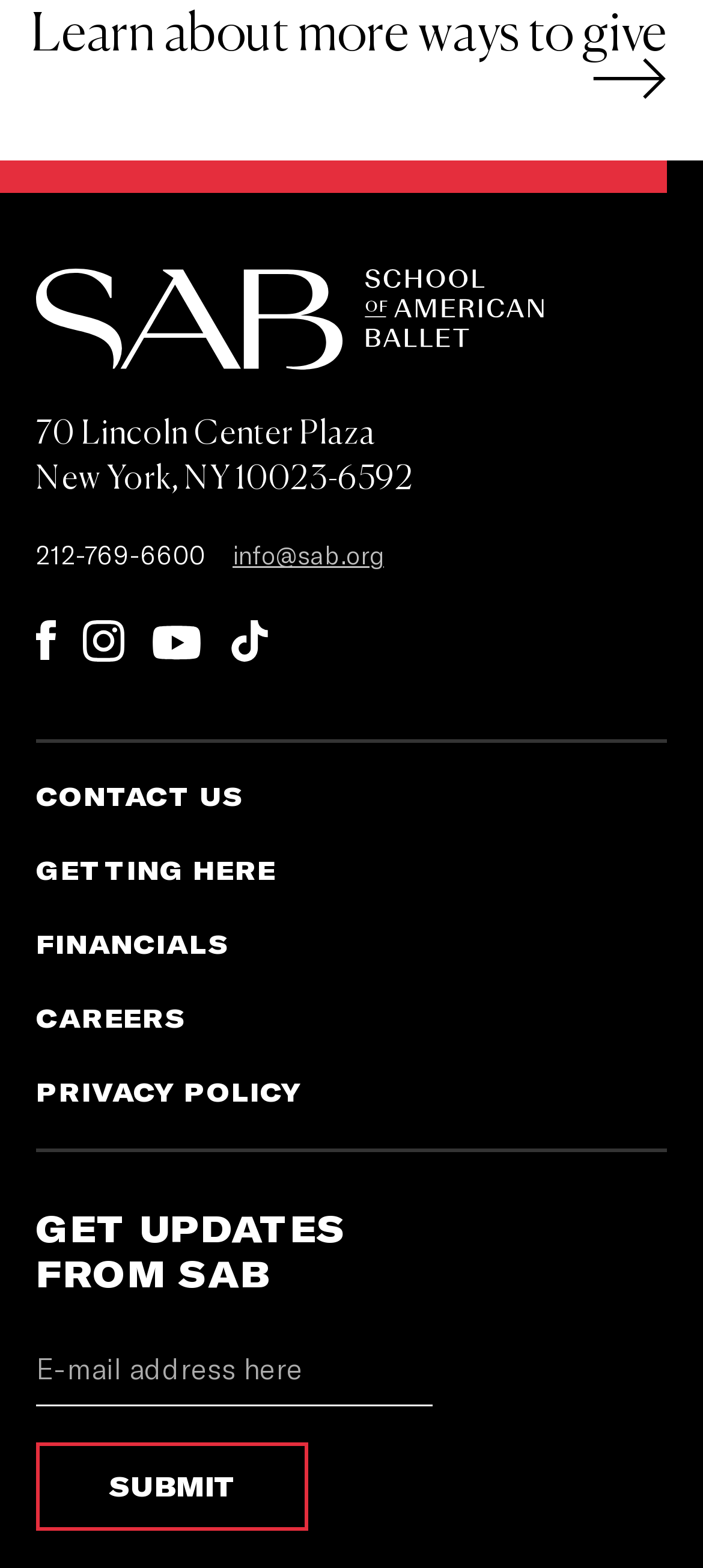Given the description: "Privacy Policy", determine the bounding box coordinates of the UI element. The coordinates should be formatted as four float numbers between 0 and 1, [left, top, right, bottom].

[0.051, 0.687, 0.43, 0.707]